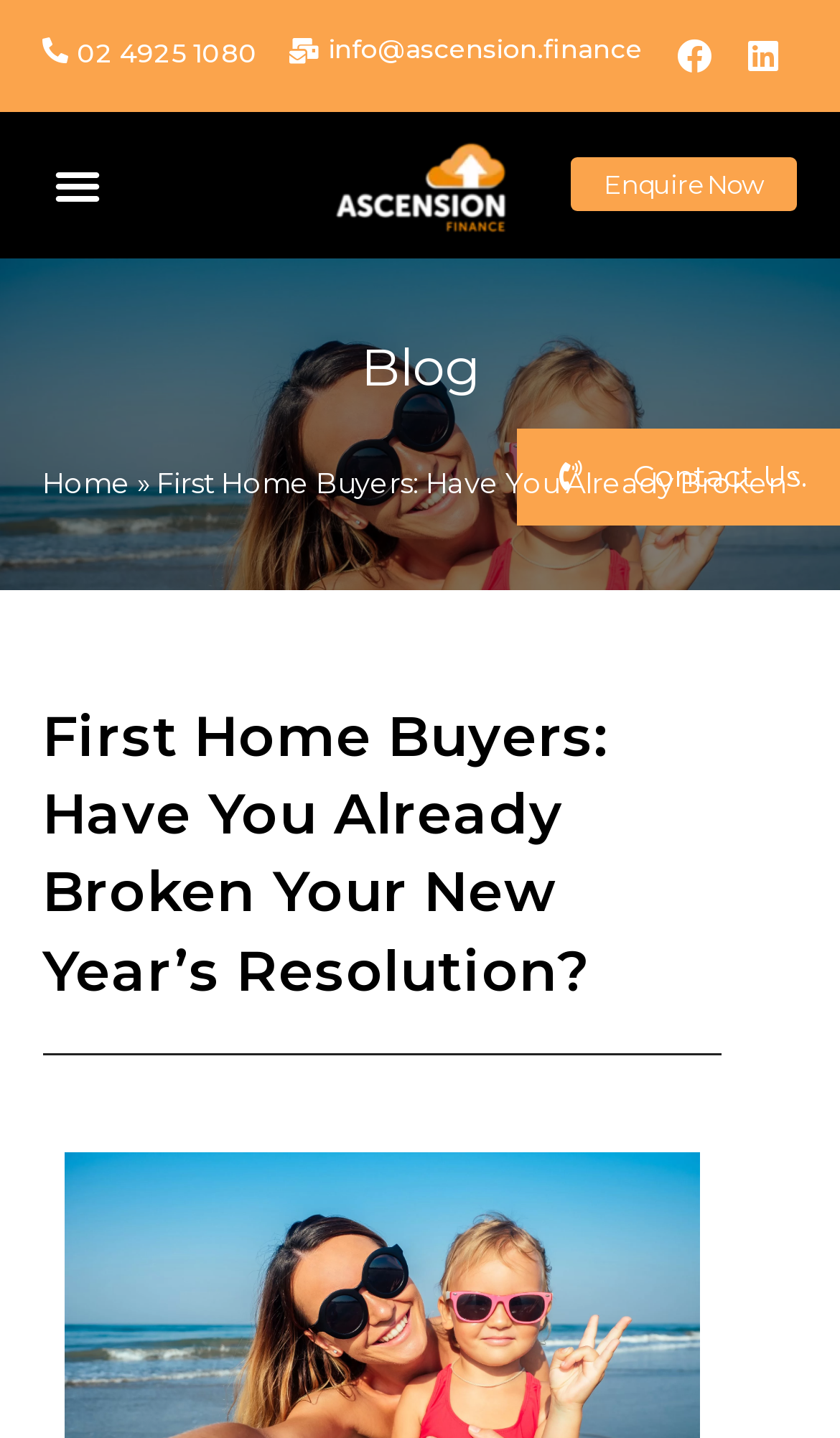Select the bounding box coordinates of the element I need to click to carry out the following instruction: "Click the logo ascension finance link".

[0.385, 0.093, 0.615, 0.165]